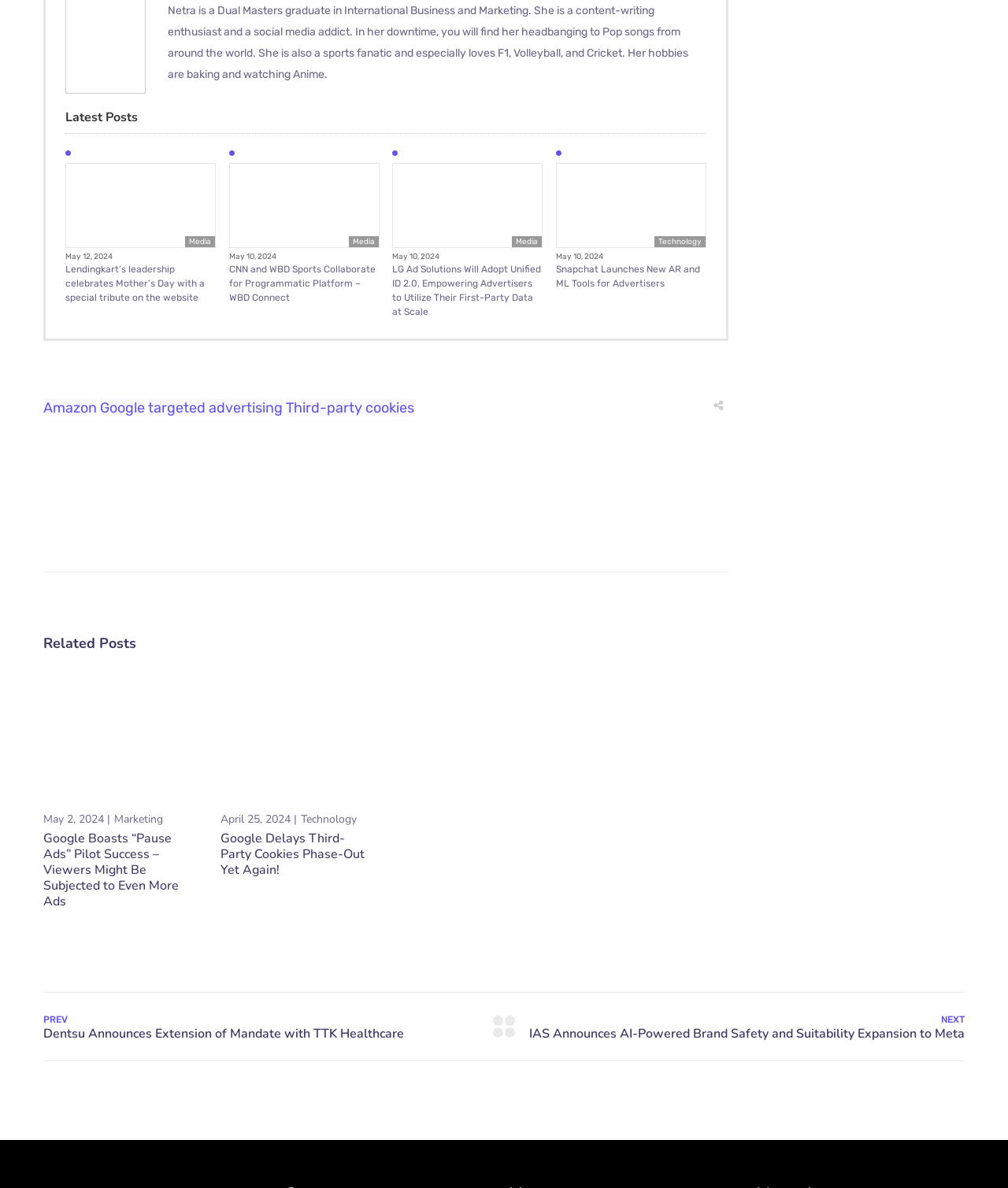What is the author's profession?
Please give a detailed and elaborate answer to the question.

The author's profession can be inferred from the description list detail element, which mentions that Netra is a content-writing enthusiast.